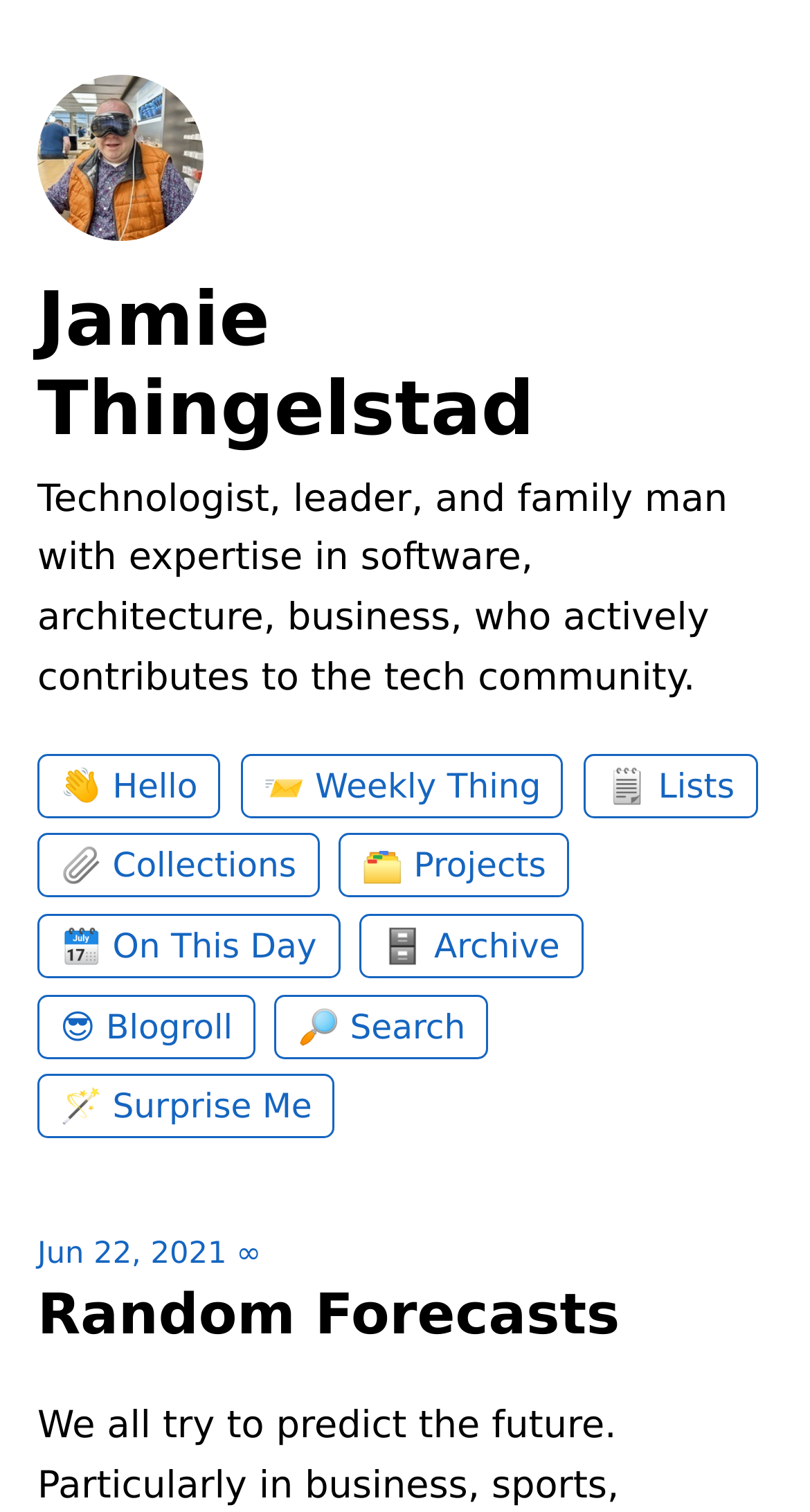Based on the element description: "parent_node: Jamie Thingelstad", identify the UI element and provide its bounding box coordinates. Use four float numbers between 0 and 1, [left, top, right, bottom].

[0.046, 0.137, 0.251, 0.166]